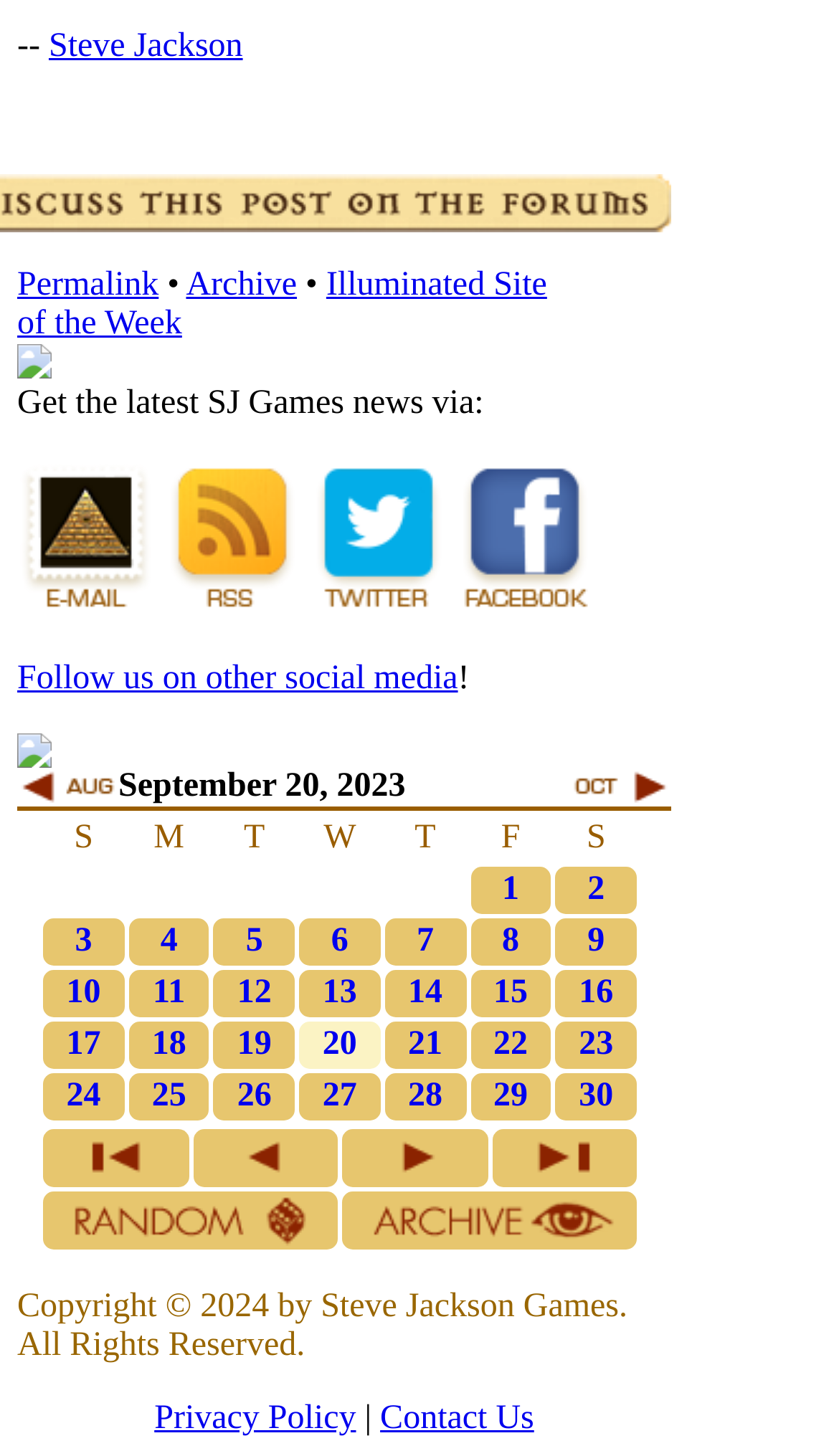What is the date of the latest article?
Refer to the image and give a detailed answer to the question.

The date of the latest article is 'September 20, 2023' which is a static text element.